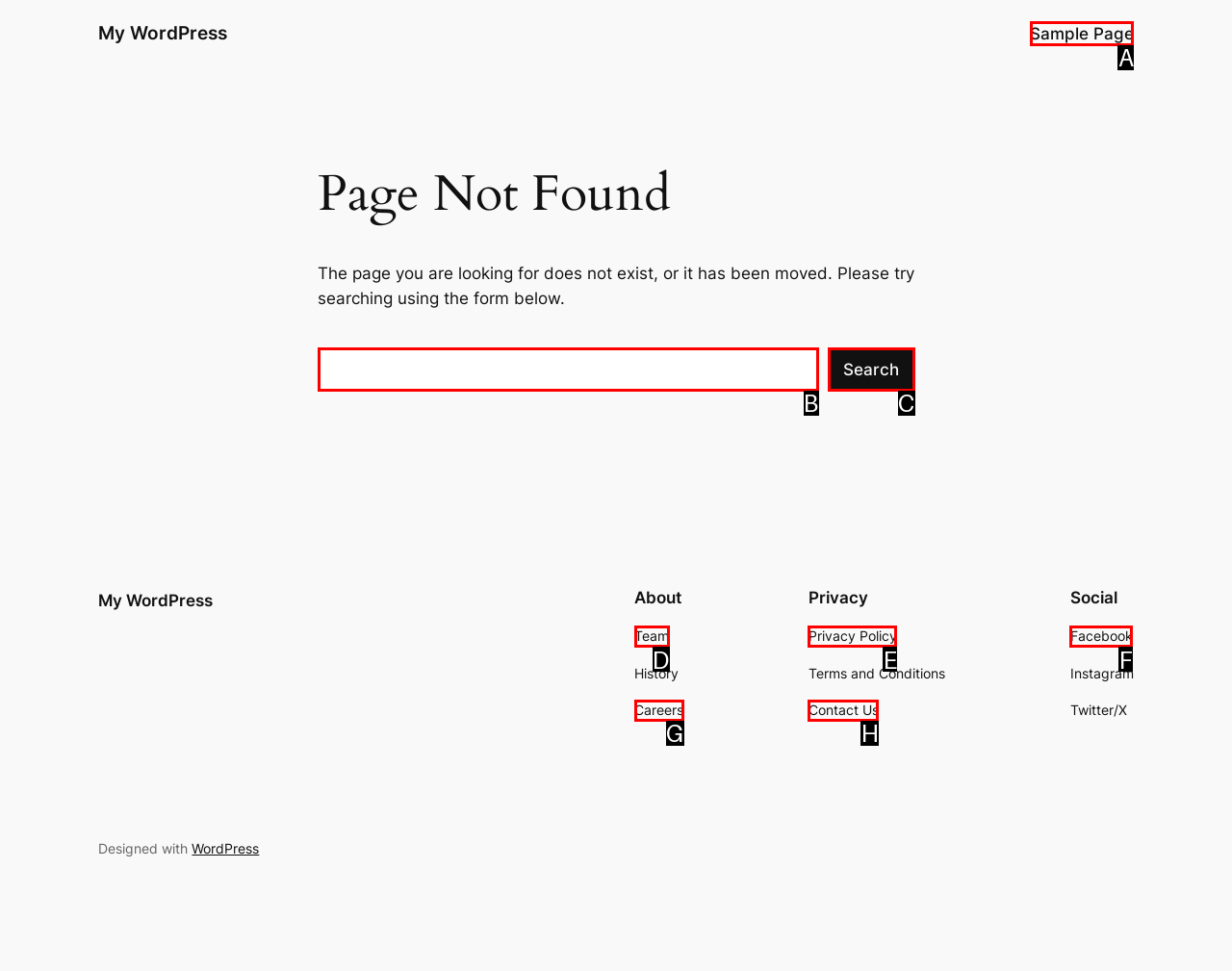Which option should be clicked to execute the task: Go to Sample Page?
Reply with the letter of the chosen option.

A